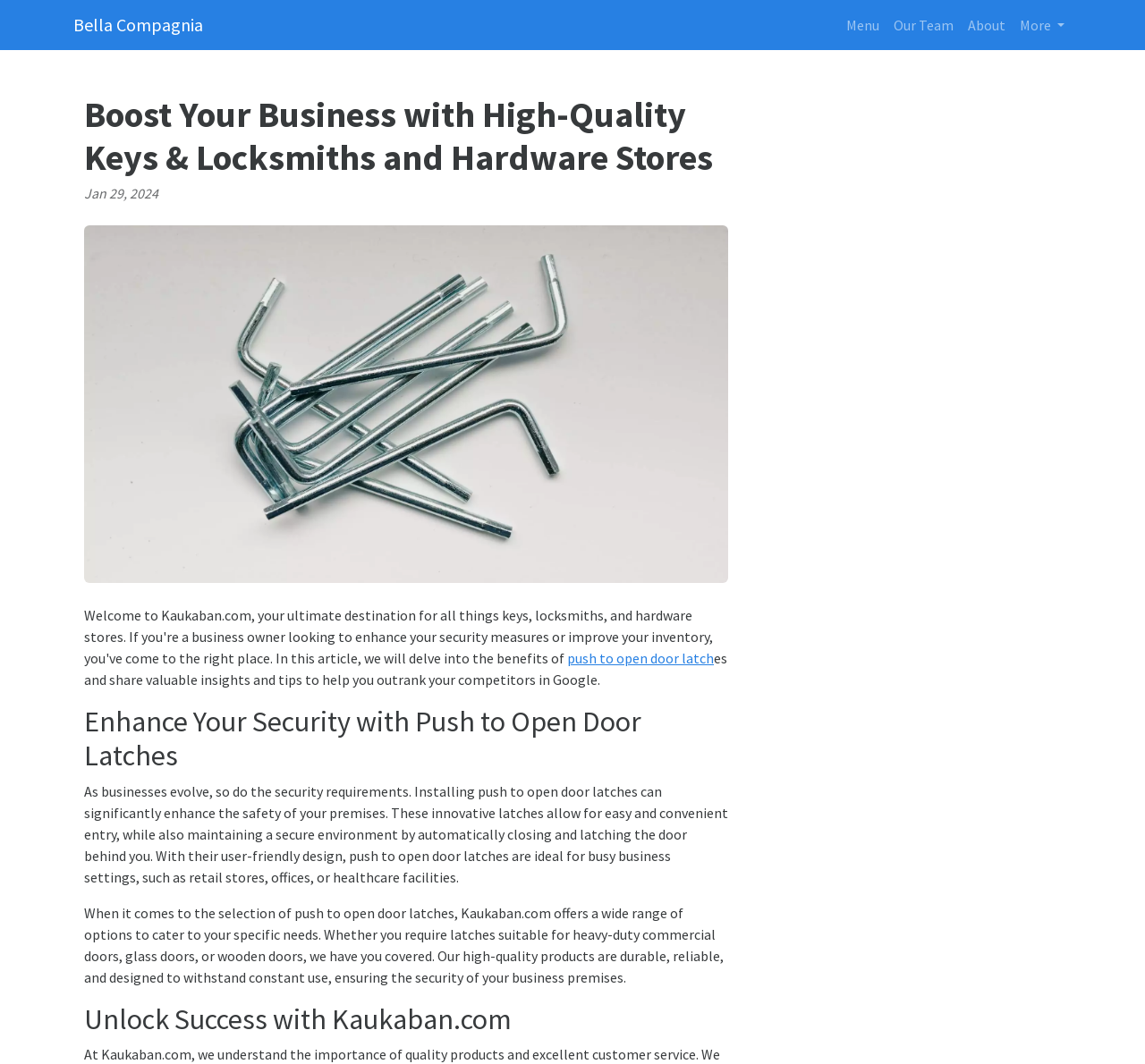Identify and provide the bounding box coordinates of the UI element described: "About". The coordinates should be formatted as [left, top, right, bottom], with each number being a float between 0 and 1.

[0.839, 0.007, 0.884, 0.04]